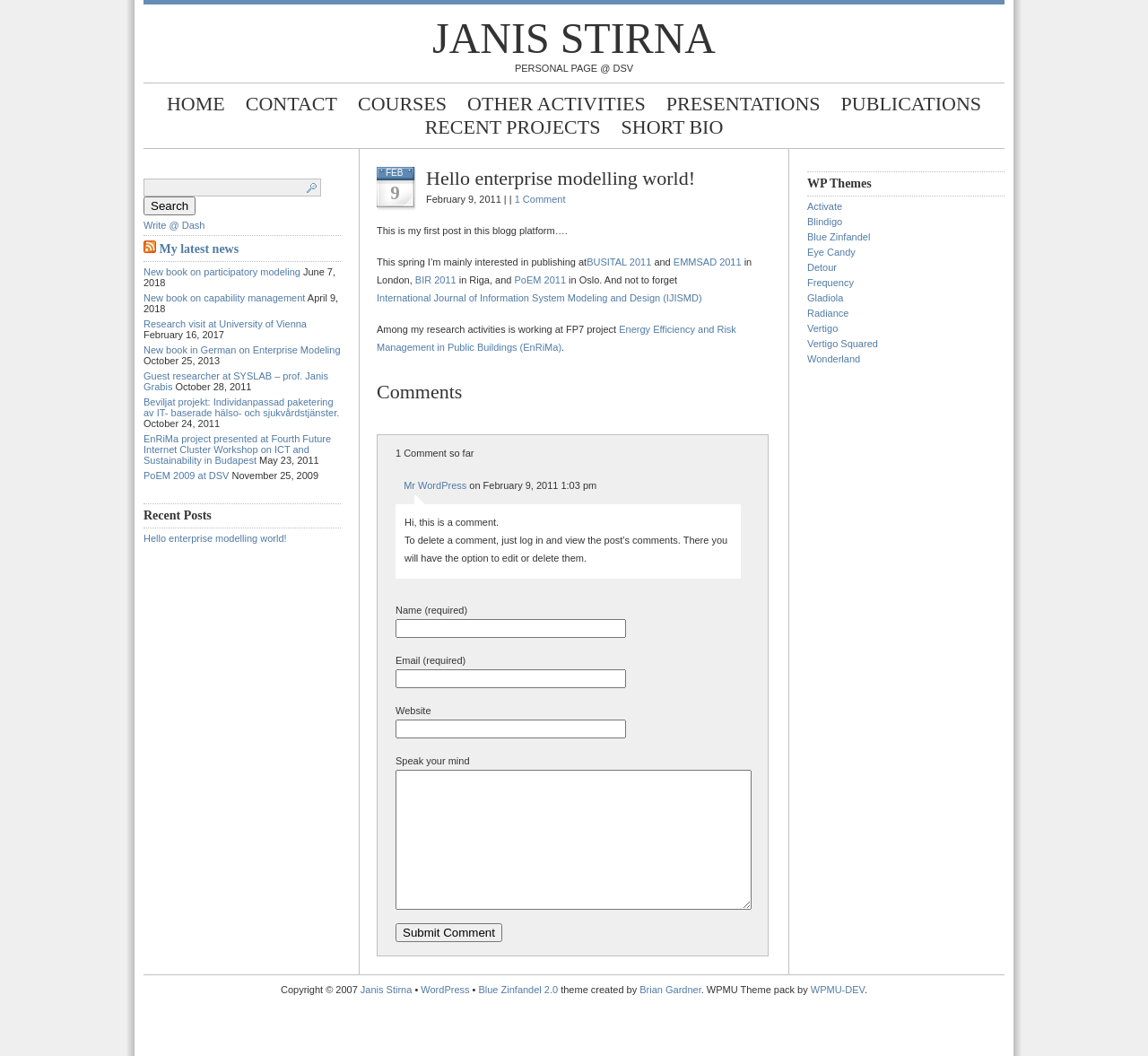Please provide a comprehensive answer to the question based on the screenshot: How many comments are there on the first post?

I found a heading element with the text 'Comments' and a StaticText element with the text '1 Comment so far', which suggests that there is one comment on the first post.